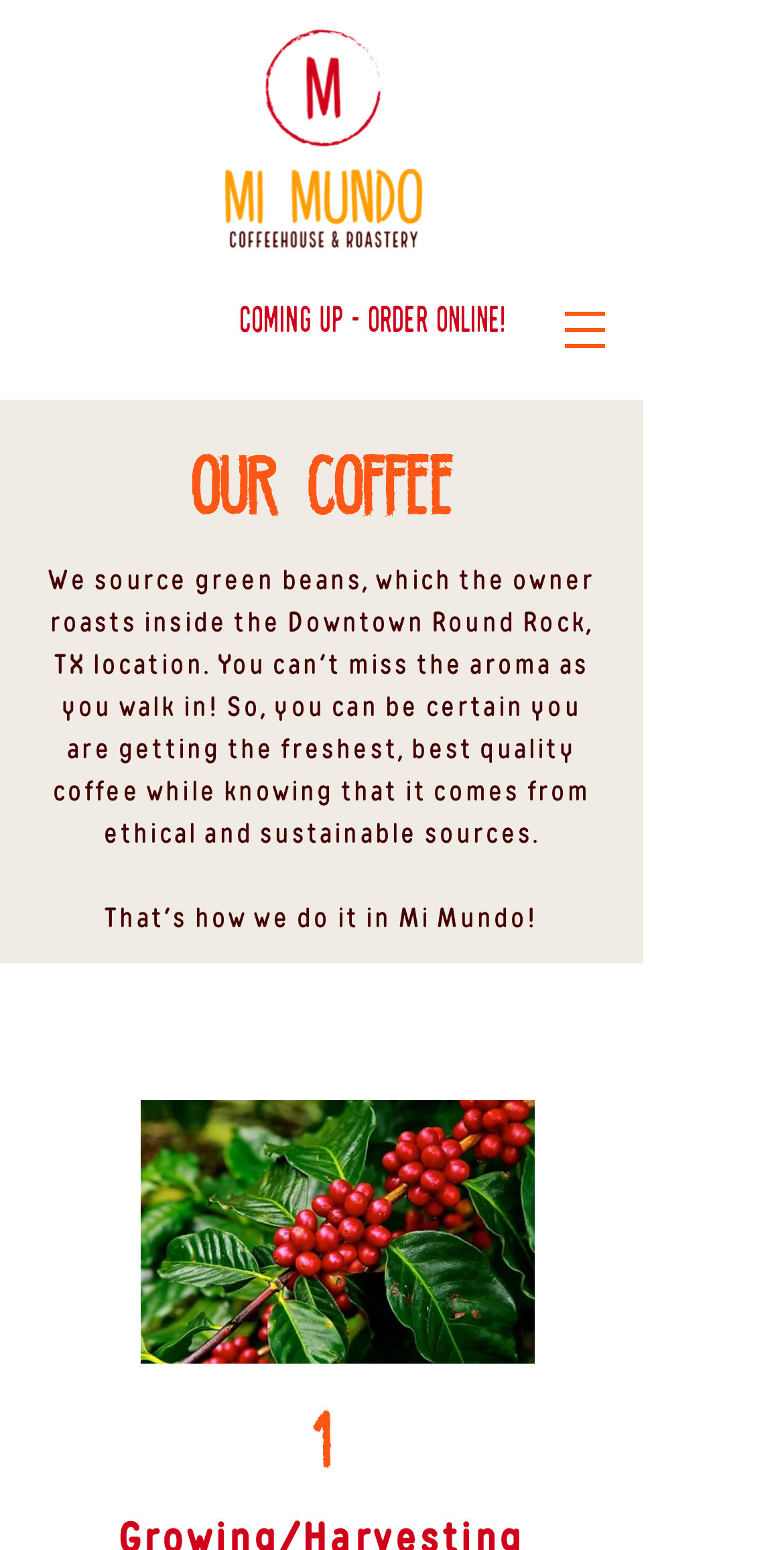Create a detailed summary of the webpage's content and design.

The webpage is about Mi Mundo Coffeehouse, specifically showcasing what they serve. At the top left, there is a logo image of the coffeehouse. Below the logo, a prominent button is displayed, encouraging users to "ORDER ONLINE!".

To the right of the logo, a navigation menu is situated, labeled as "Site". This menu has a dropdown feature, indicated by an icon. 

The main content of the page is divided into sections. The first section is headed by a title, "Our Coffee", which is positioned near the top center of the page. 

Below the title, there is a small, non-descriptive text element, followed by a large image of coffee beans, taking up a significant portion of the page. The image is placed roughly in the middle of the page, spanning from the left to the right.